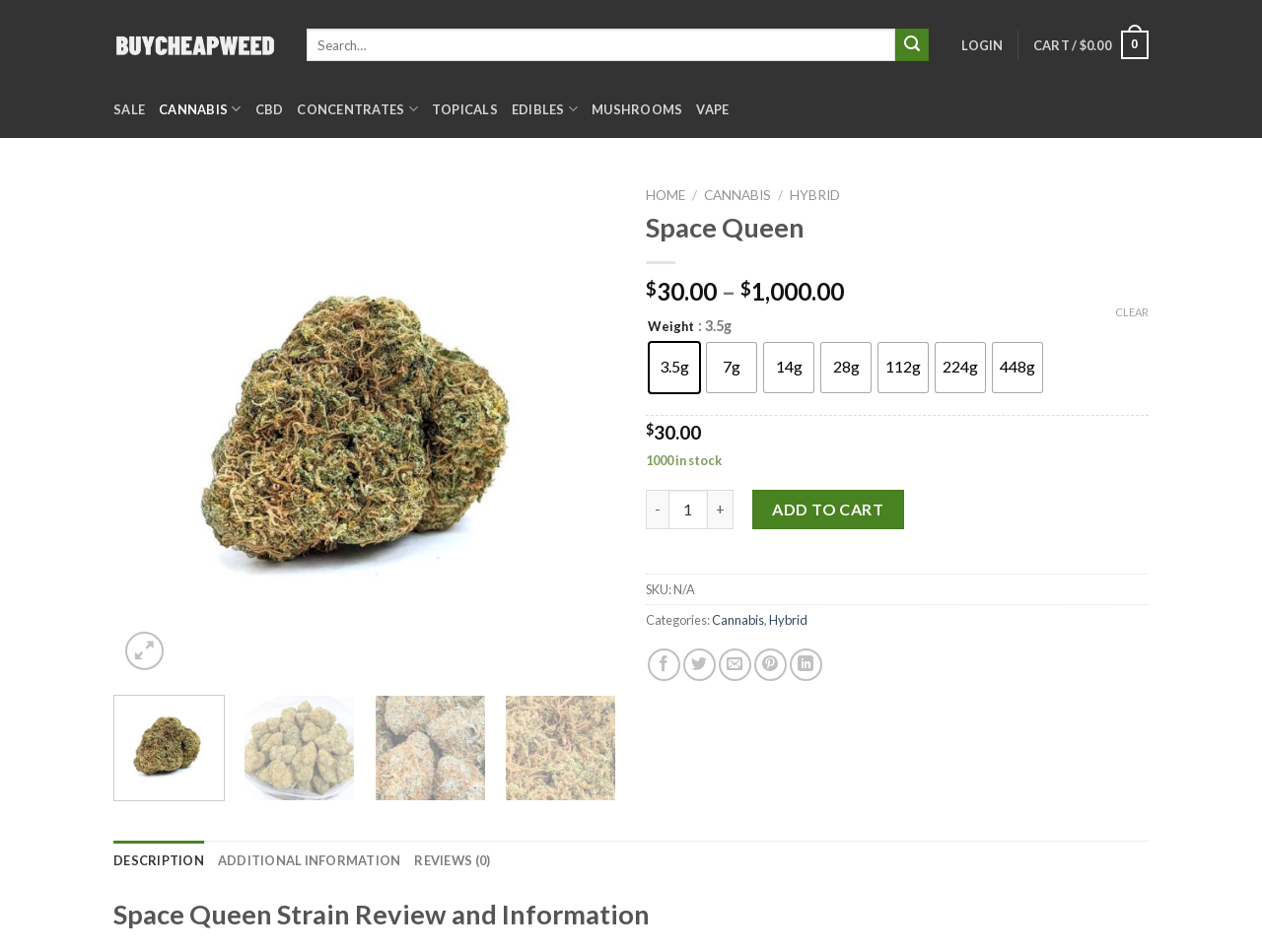Please pinpoint the bounding box coordinates for the region I should click to adhere to this instruction: "Share the product on Facebook".

[0.513, 0.681, 0.539, 0.715]